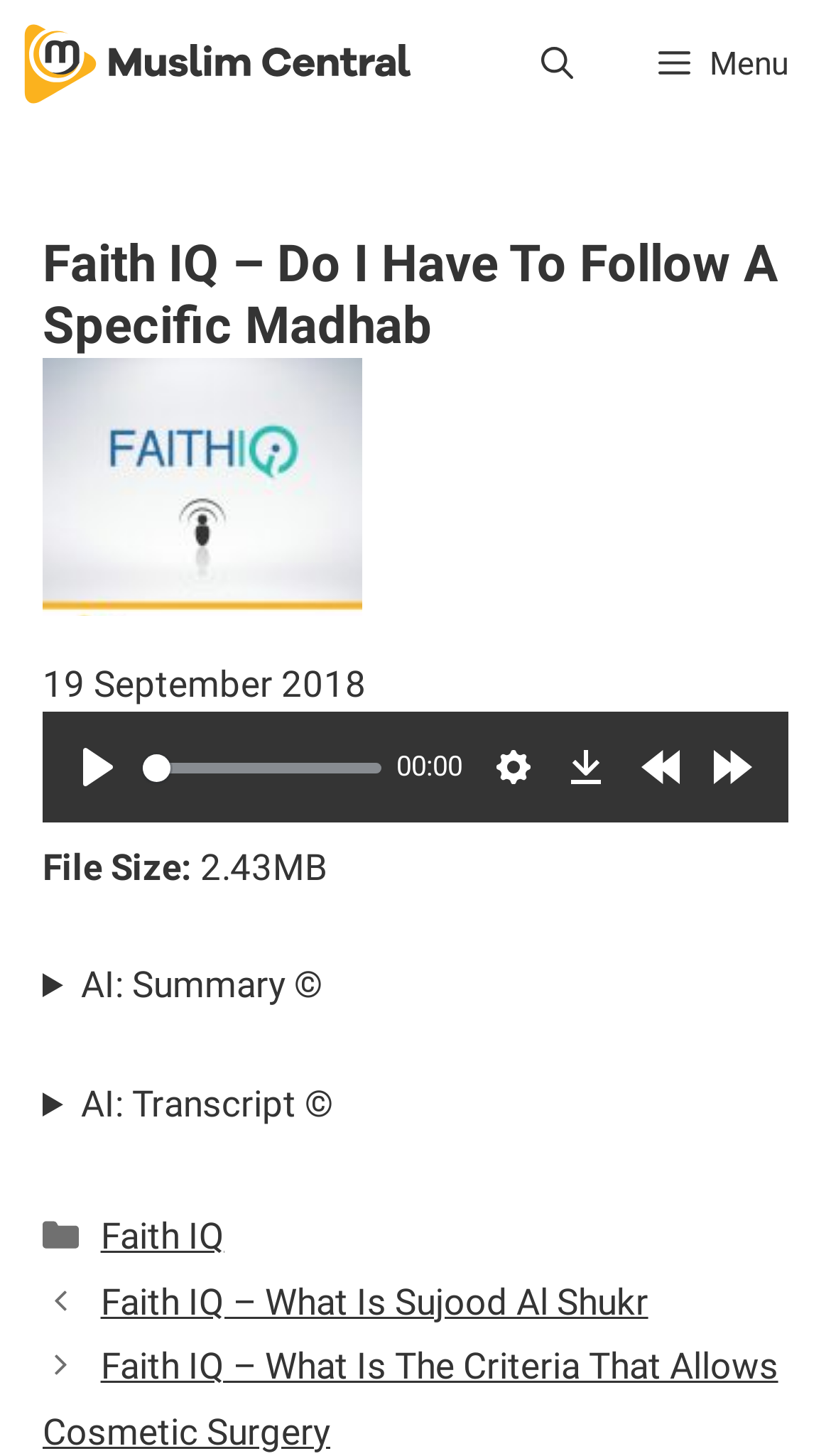Provide a comprehensive caption for the webpage.

The webpage is about an audio lecture titled "Faith IQ - Do I Have To Follow A Specific Madhab" from Muslim Central. At the top, there is a navigation bar with a link to Muslim Central, accompanied by an image, and a menu button. Next to the menu button, there is a link to open a search bar.

Below the navigation bar, there is a header section with a heading that displays the title of the audio lecture. To the right of the heading, there is an image of Faith IQ. Below the image, there is a time stamp indicating that the lecture was published on 19 September 2018.

The main content area has a play button, a seek slider, and a timer displaying the current time. There are also buttons for settings, downloading the audio file, rewinding 10 seconds, and forwarding 10 seconds.

Below the main content area, there are details about the audio file, including its file size, which is 2.43MB. There are also two disclosure triangles, one for a summary and another for a transcript, both with copyright symbols.

Further down, there are categories listed, with links to related audio lectures, including "Faith IQ – What Is Sujood Al Shukr" and "Faith IQ – What Is The Criteria That Allows Cosmetic Surgery".